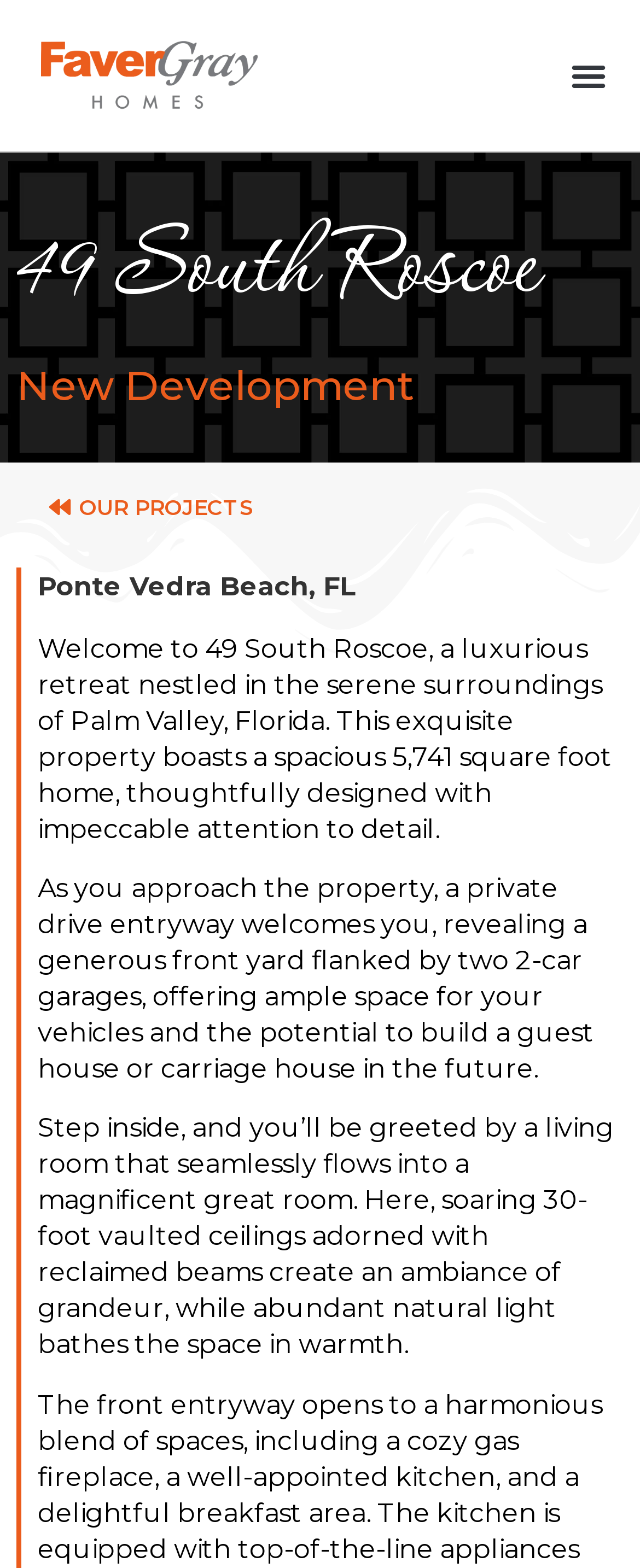Please answer the following question using a single word or phrase: 
What is the square footage of the home?

5,741 square foot